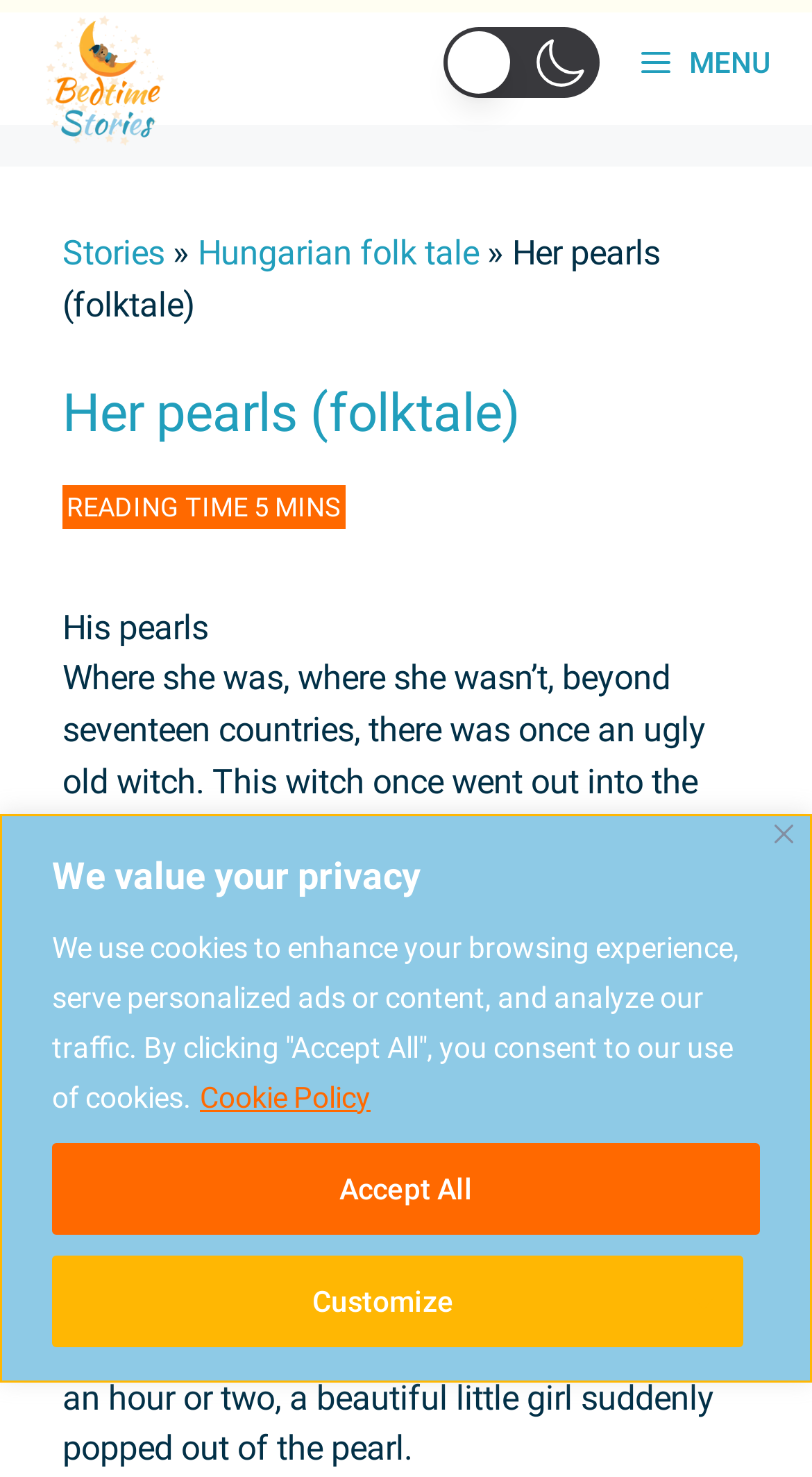Select the bounding box coordinates of the element I need to click to carry out the following instruction: "Click the Stories link".

[0.077, 0.158, 0.203, 0.185]